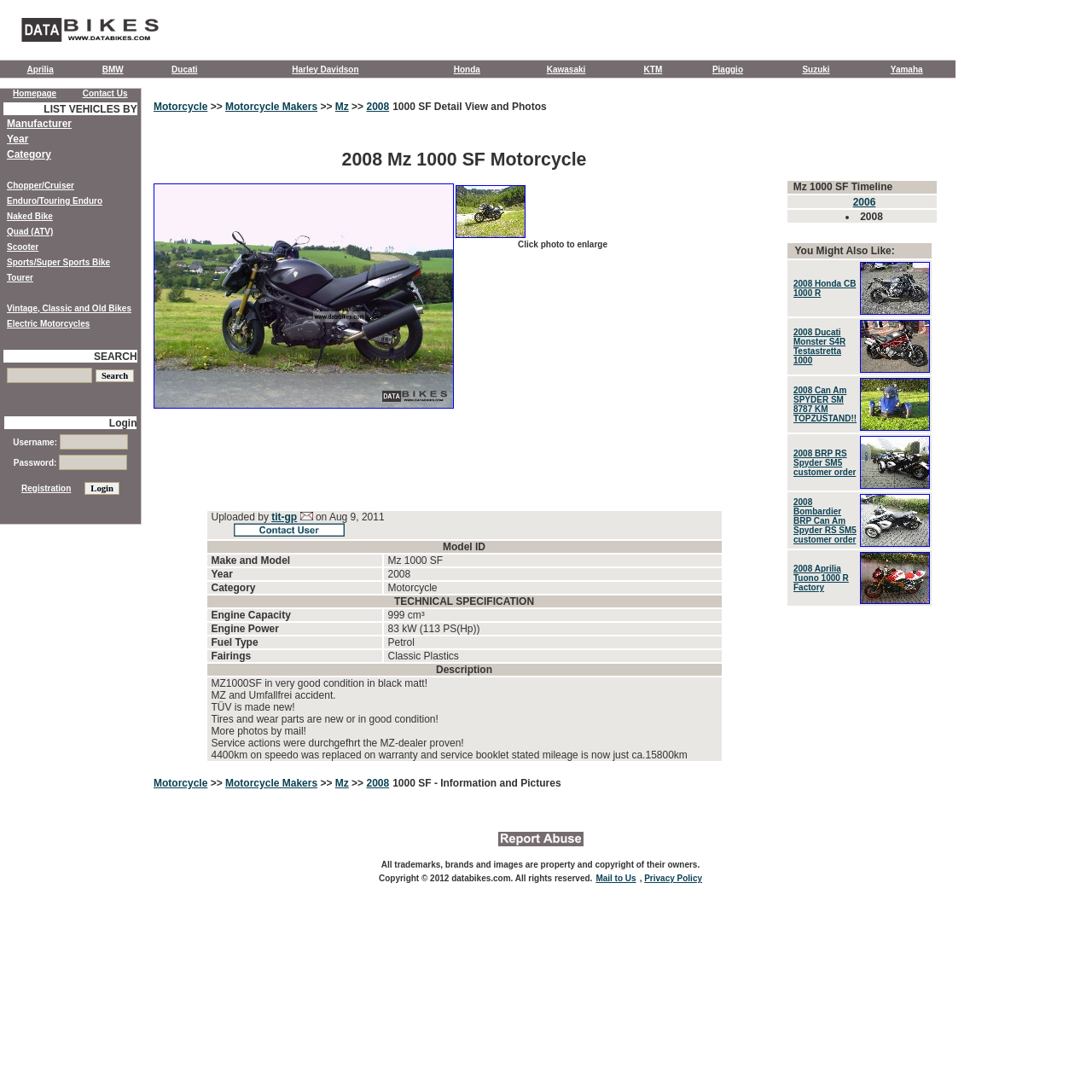Please identify the bounding box coordinates of the region to click in order to complete the task: "click the Motorcycle link". The coordinates must be four float numbers between 0 and 1, specified as [left, top, right, bottom].

[0.141, 0.092, 0.19, 0.103]